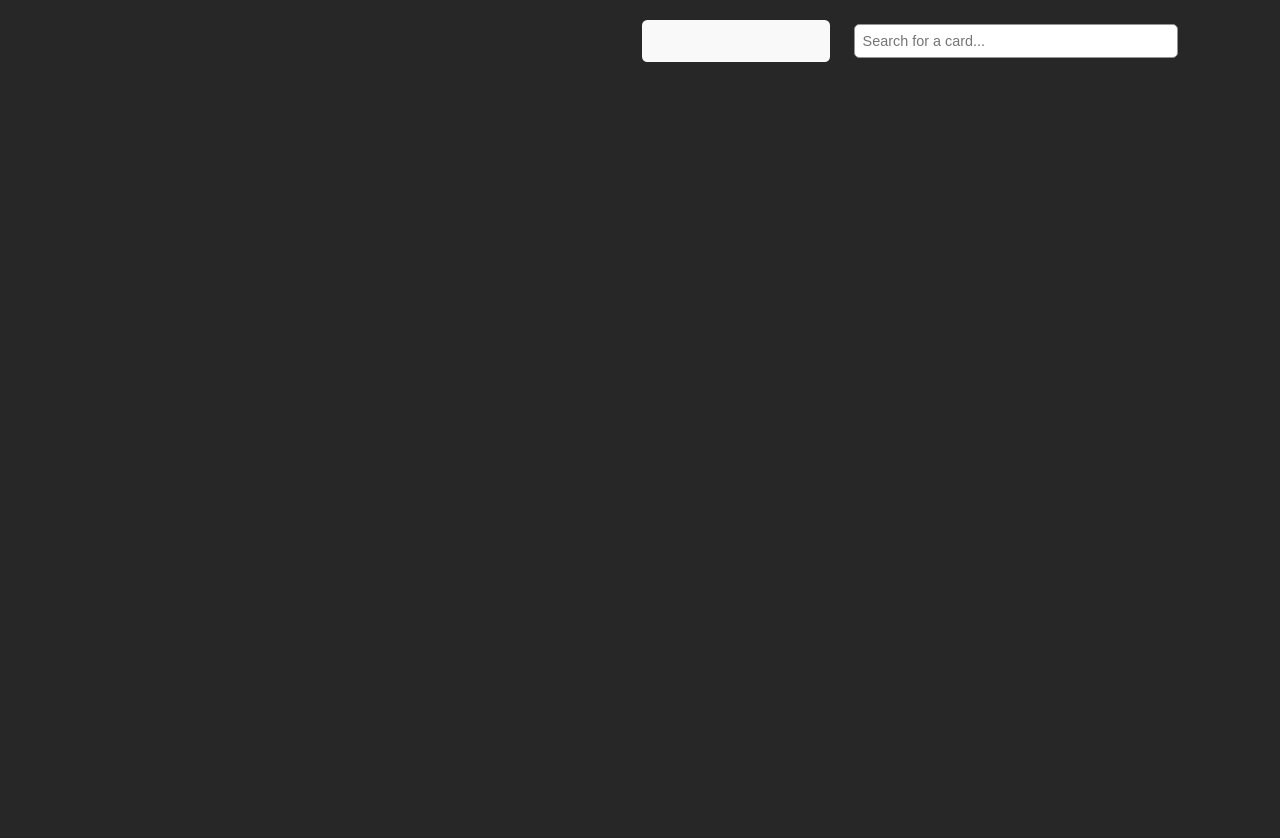Who is the author of the article?
Your answer should be a single word or phrase derived from the screenshot.

Athena